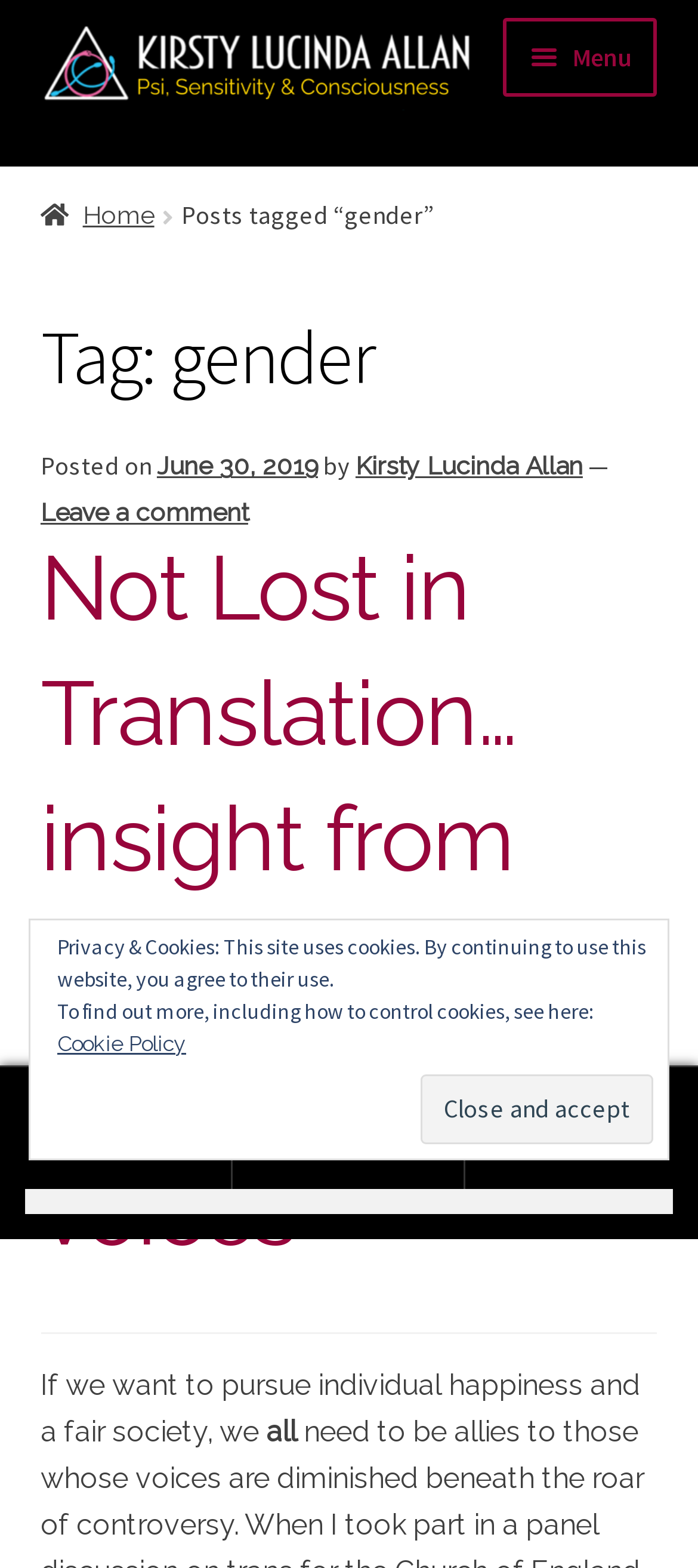Determine the bounding box coordinates for the clickable element required to fulfill the instruction: "Read the 'Not Lost in Translation…' article". Provide the coordinates as four float numbers between 0 and 1, i.e., [left, top, right, bottom].

[0.058, 0.342, 0.942, 0.819]